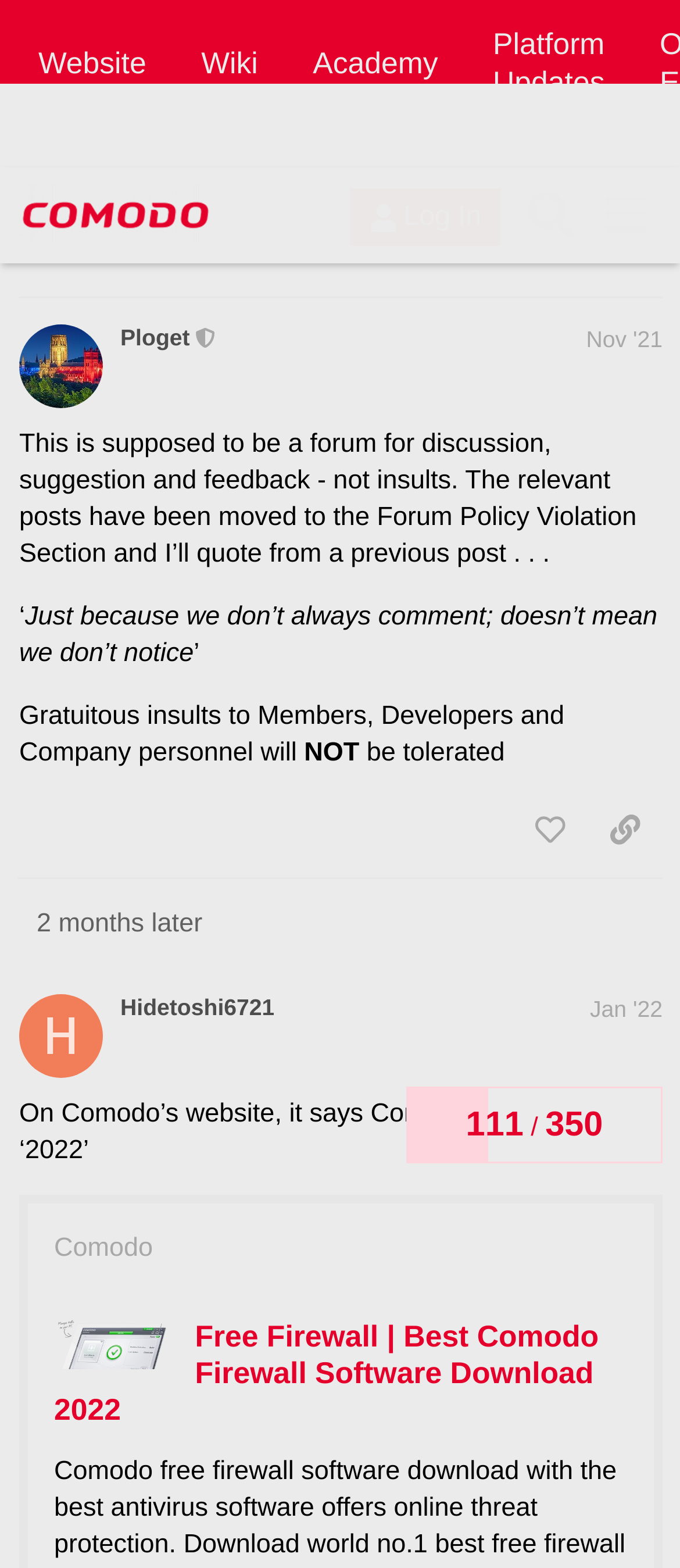Specify the bounding box coordinates of the area to click in order to follow the given instruction: "Click the 'Back' button."

[0.684, 0.641, 0.893, 0.678]